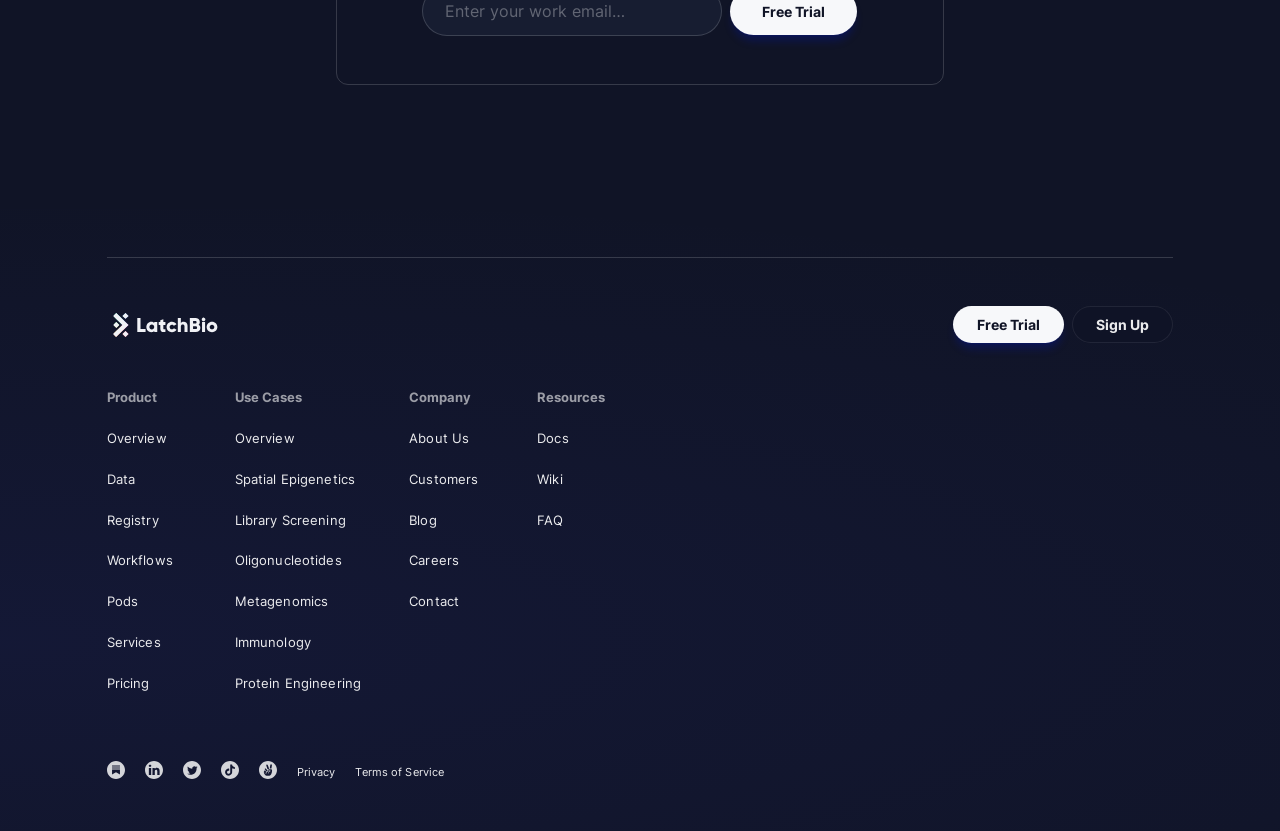What is the label of the last link in the 'Company' section?
Using the image, give a concise answer in the form of a single word or short phrase.

Contact